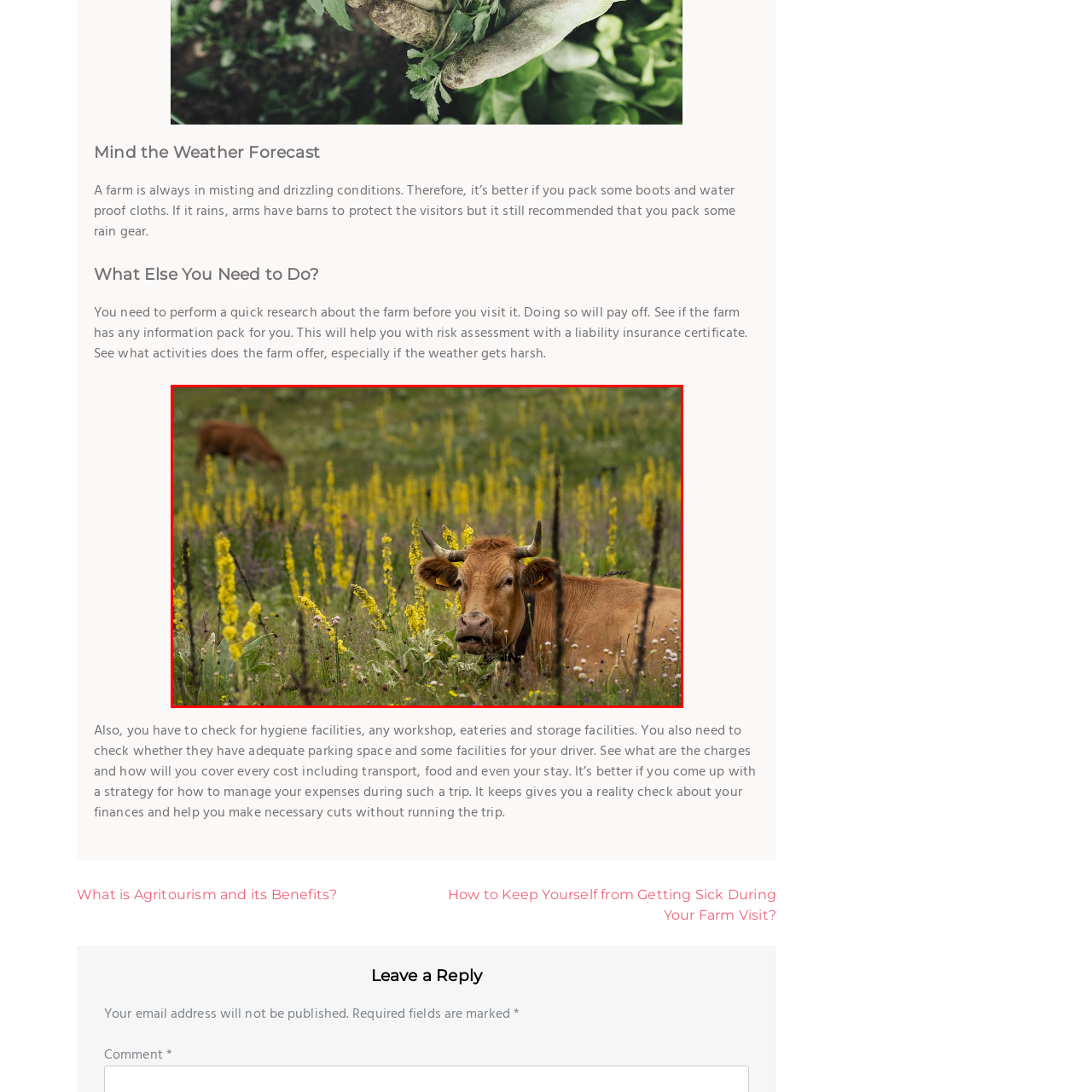View the part of the image marked by the red boundary and provide a one-word or short phrase answer to this question: 
How many cows are visible in the image?

Two